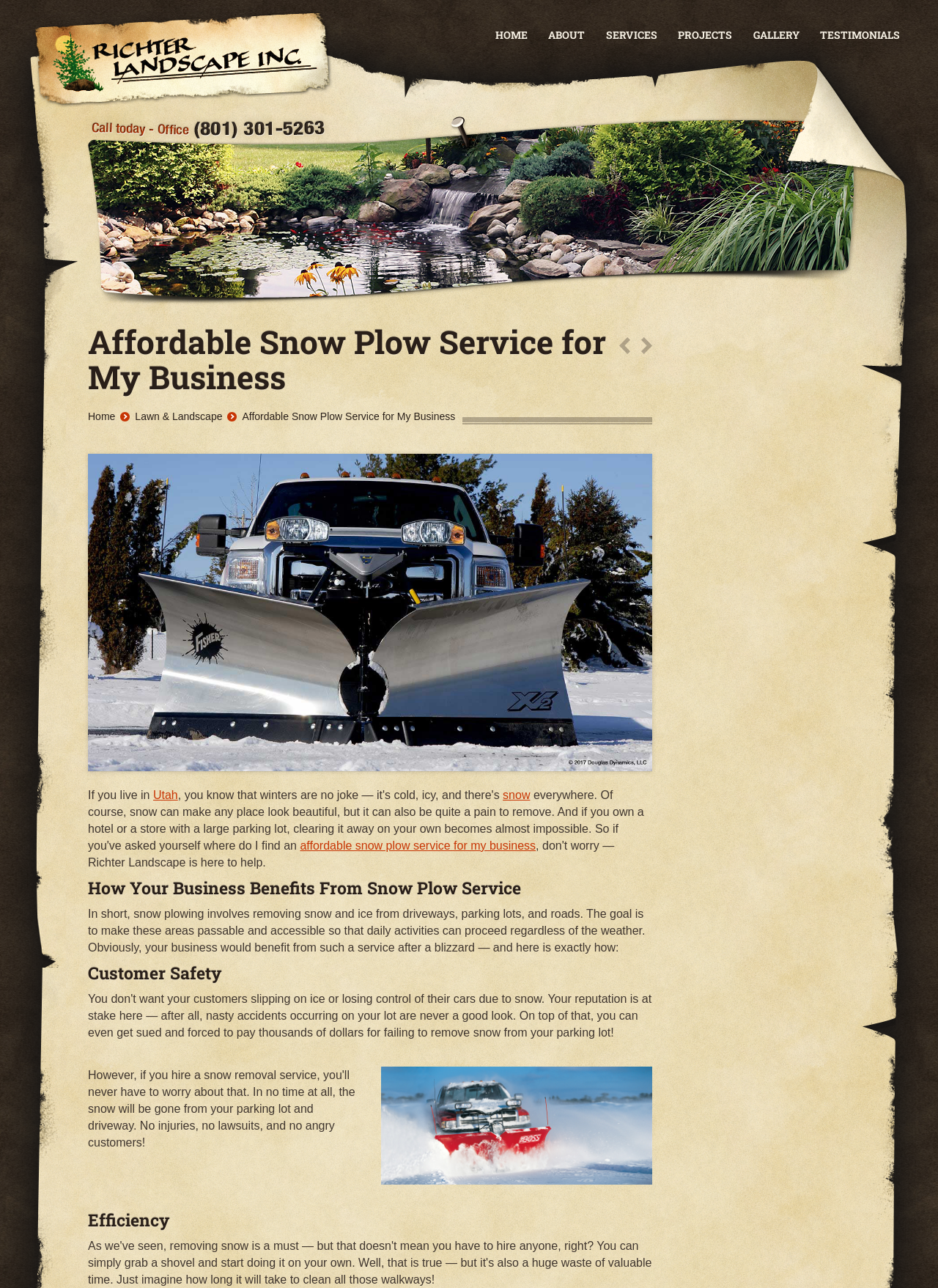Please determine the bounding box coordinates for the element that should be clicked to follow these instructions: "Learn about Affordable Snow Plow Service for My Business".

[0.094, 0.252, 0.648, 0.306]